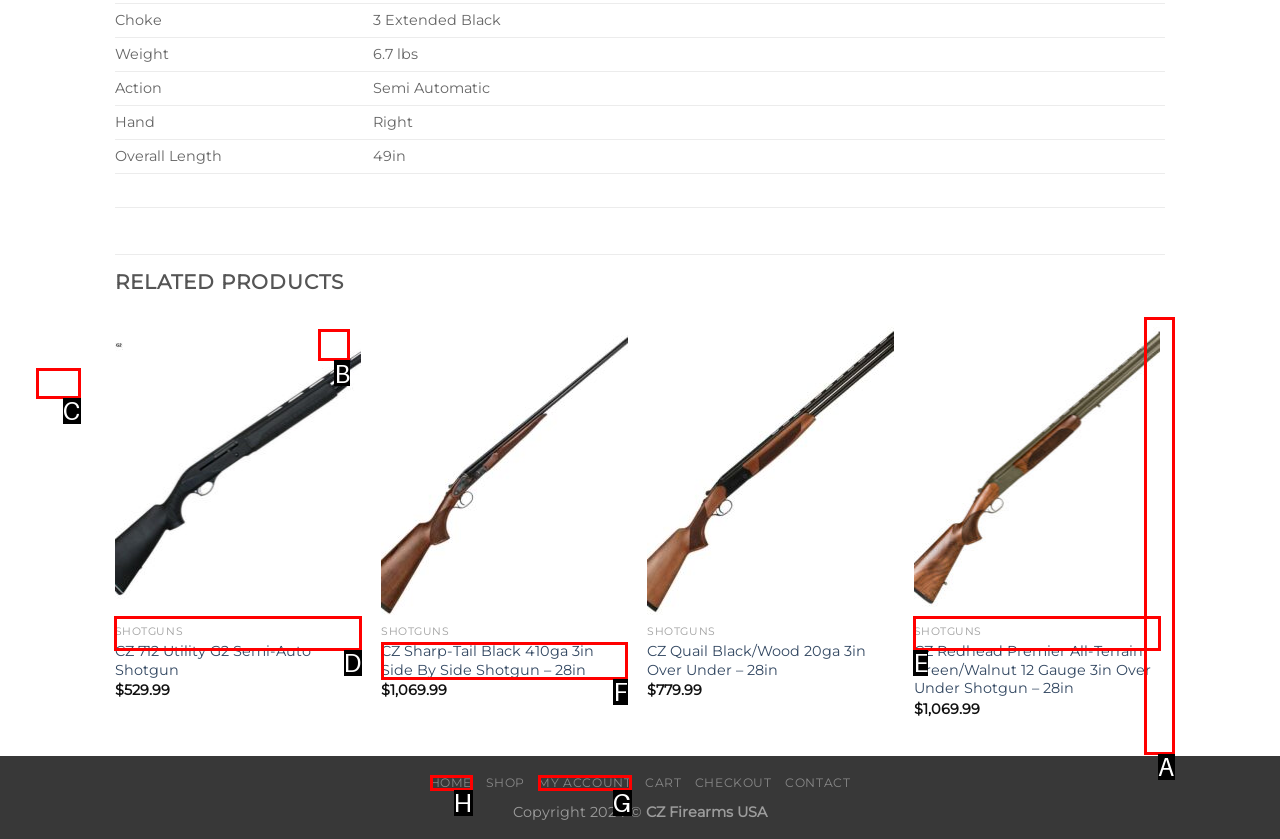Identify the correct choice to execute this task: Go to the home page
Respond with the letter corresponding to the right option from the available choices.

H